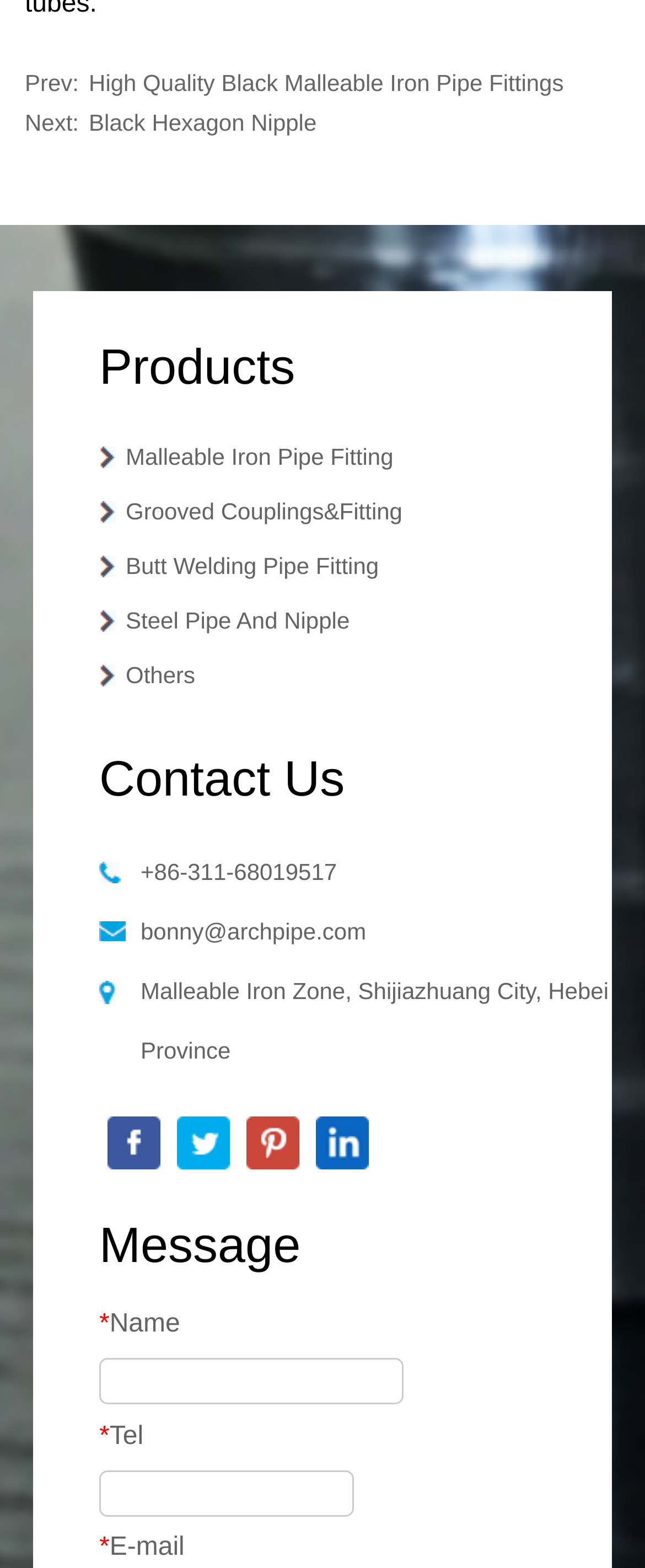Locate the bounding box of the UI element with the following description: "alt="linkedin"".

[0.477, 0.713, 0.585, 0.746]